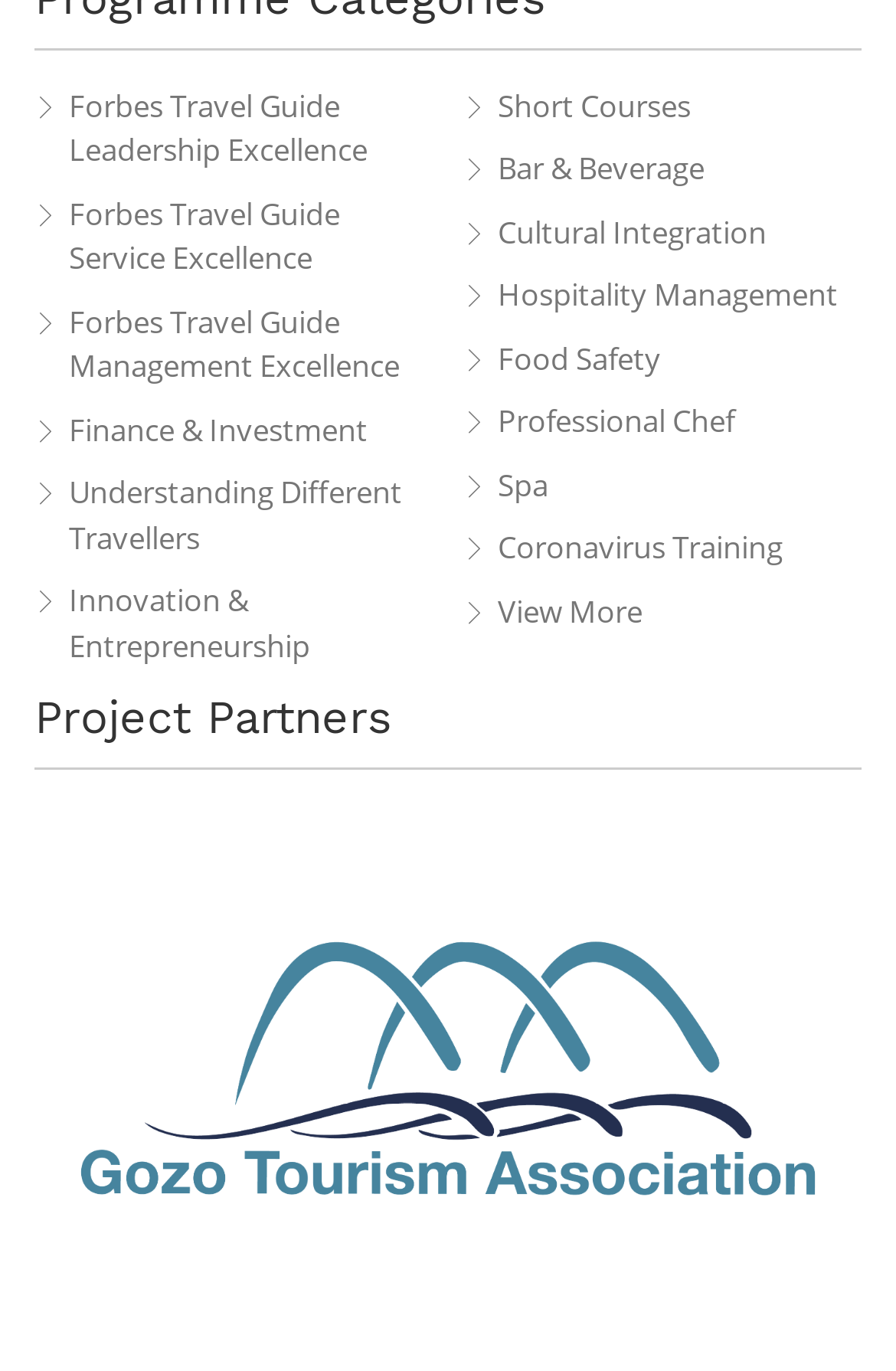What is the section title above the list of categories?
Relying on the image, give a concise answer in one word or a brief phrase.

Project Partners